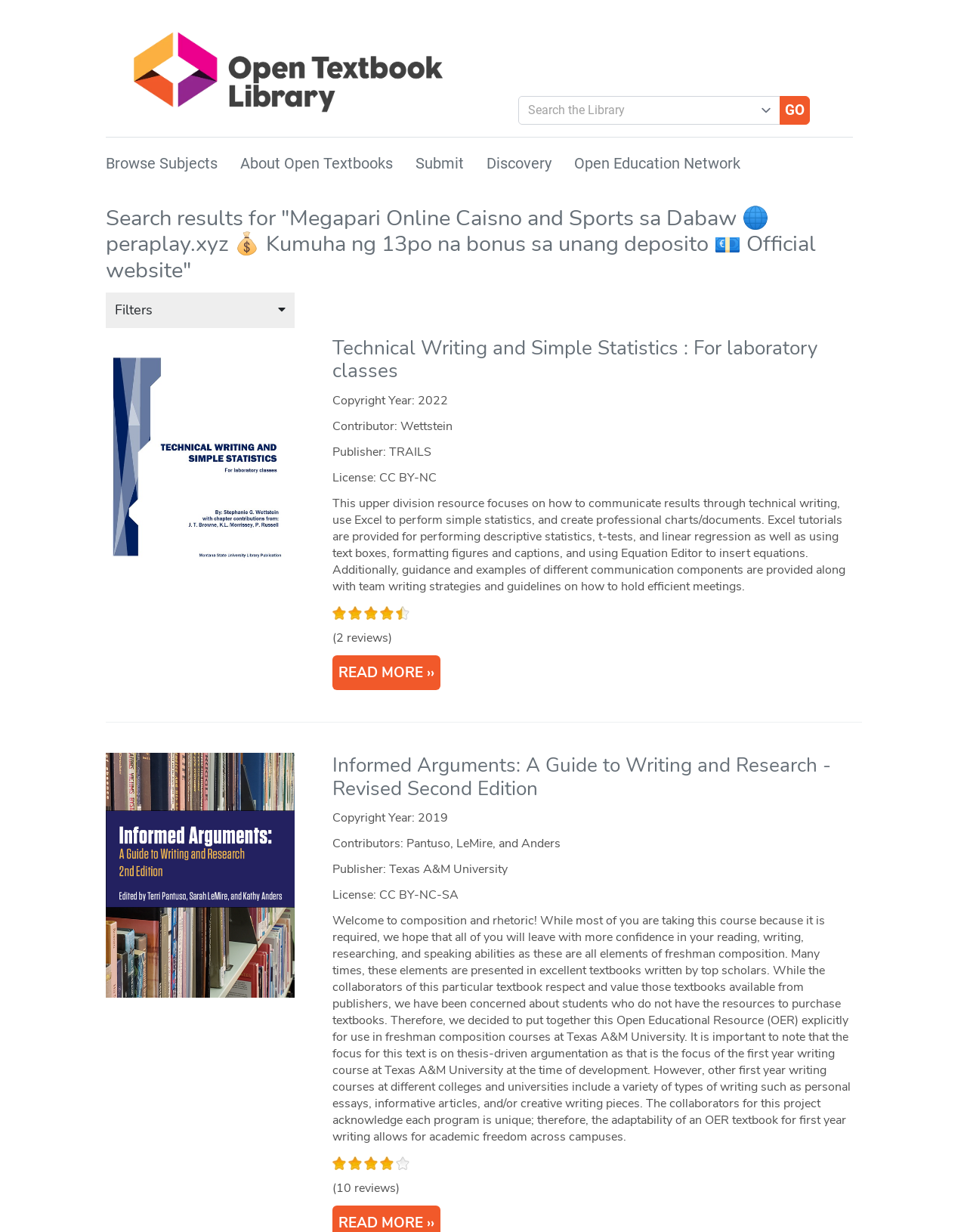Look at the image and give a detailed response to the following question: What is the publisher of the second textbook?

The publisher of the second textbook, 'Informed Arguments: A Guide to Writing and Research - Revised Second Edition', is listed as 'Texas A&M University'.